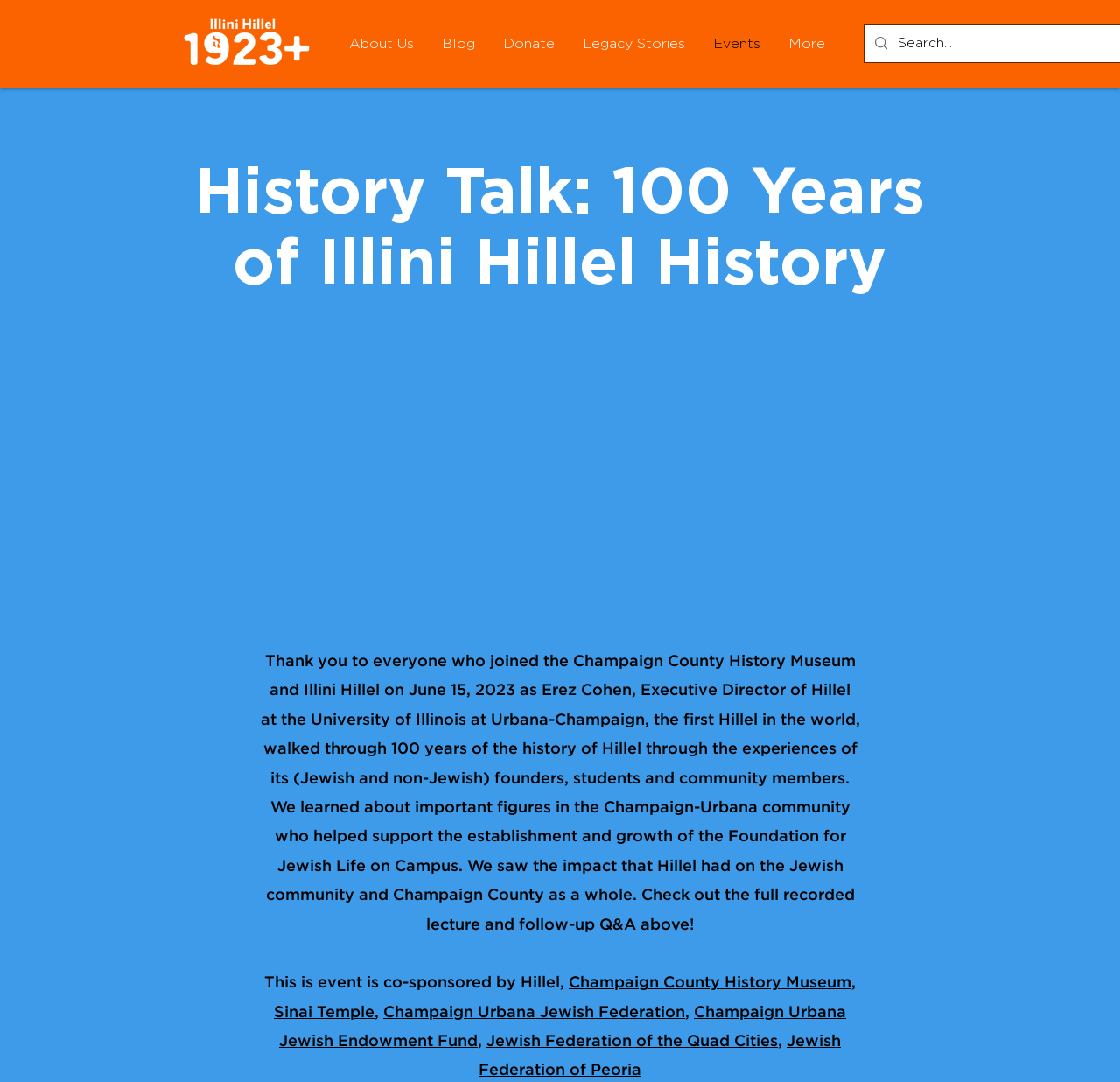Use one word or a short phrase to answer the question provided: 
What is the topic of the 'History Talk' event?

100 Years of Illini Hillel History